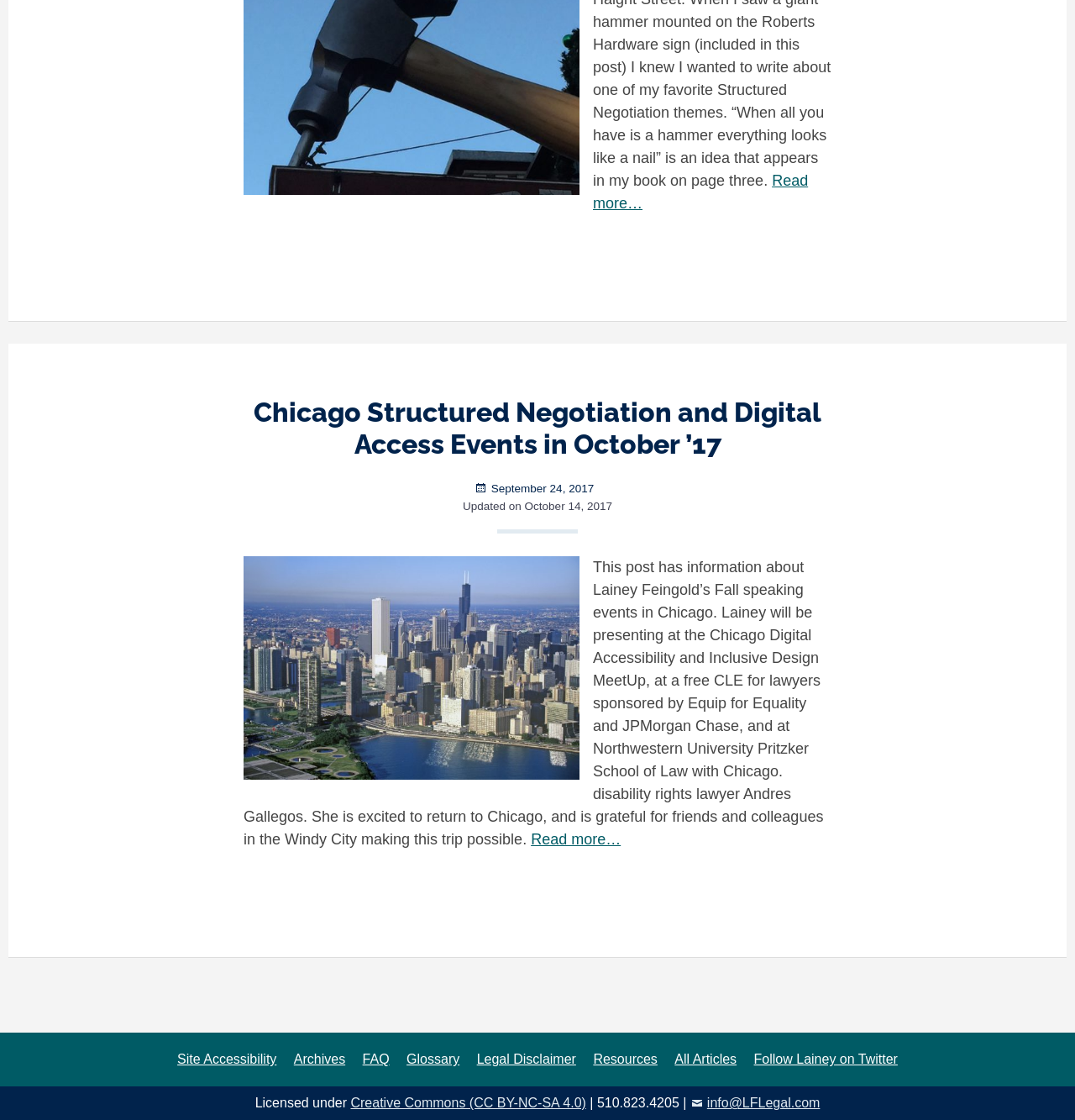What is the title of the article?
Respond with a short answer, either a single word or a phrase, based on the image.

Chicago Structured Negotiation and Digital Access Events in October ’17